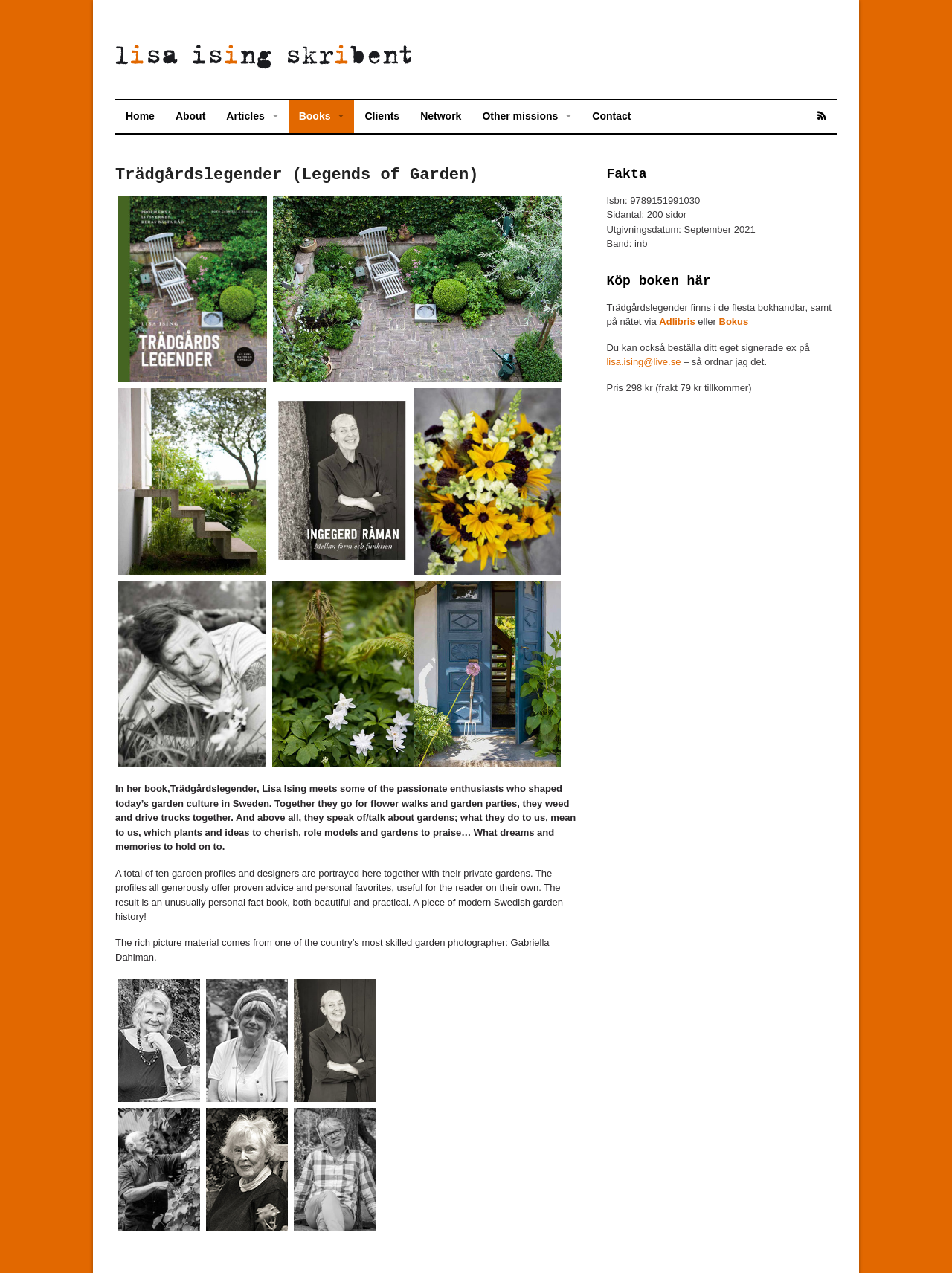From the details in the image, provide a thorough response to the question: What is the ISBN of the book?

The answer can be found in the 'Fakta' section of the webpage, where it lists the book's details. The ISBN is listed as '9789151991030'.